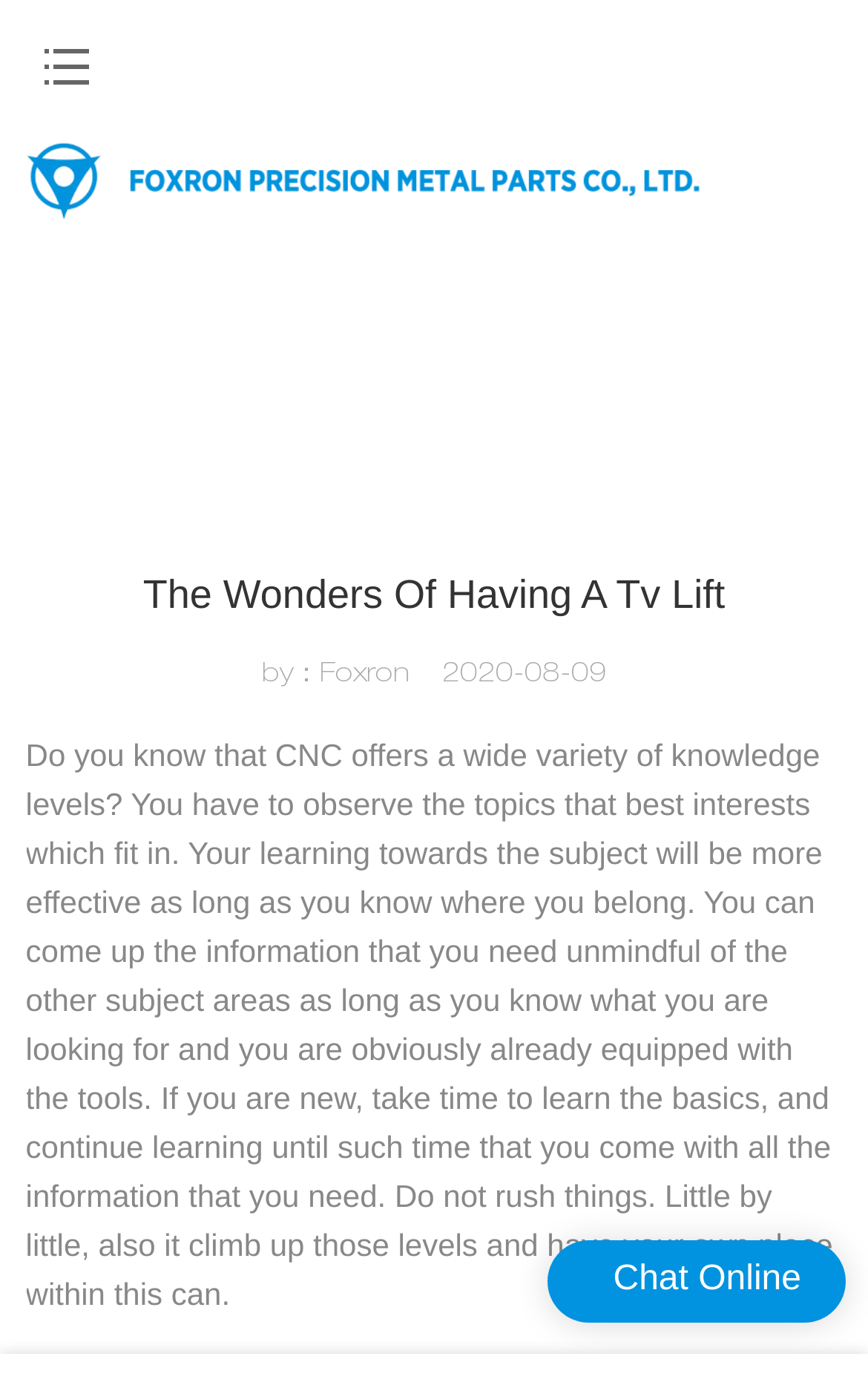Given the description: "alt="Logo | Foxron"", determine the bounding box coordinates of the UI element. The coordinates should be formatted as four float numbers between 0 and 1, [left, top, right, bottom].

[0.03, 0.096, 0.927, 0.161]